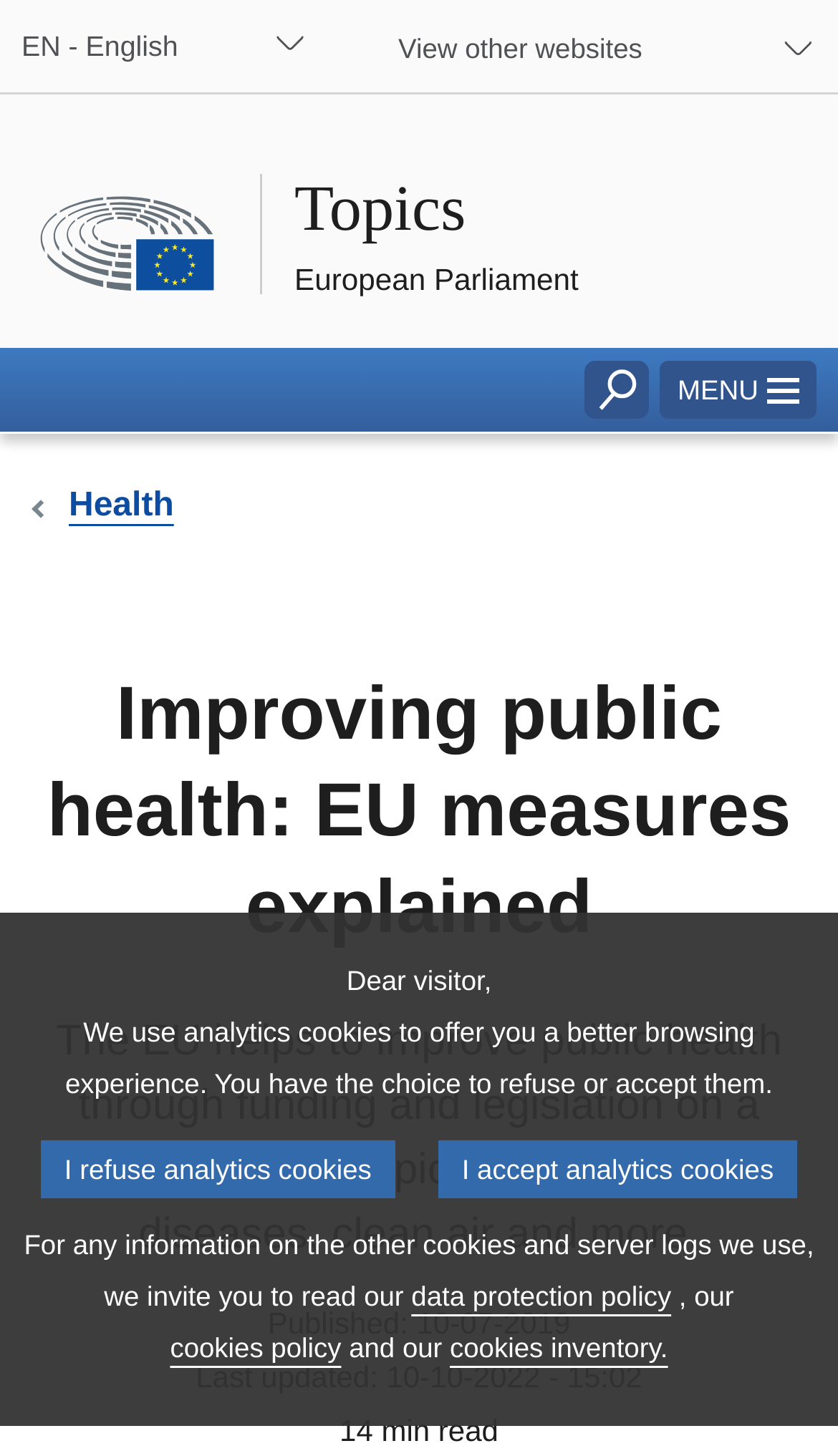Provide a single word or phrase answer to the question: 
How long does it take to read the webpage?

14 min